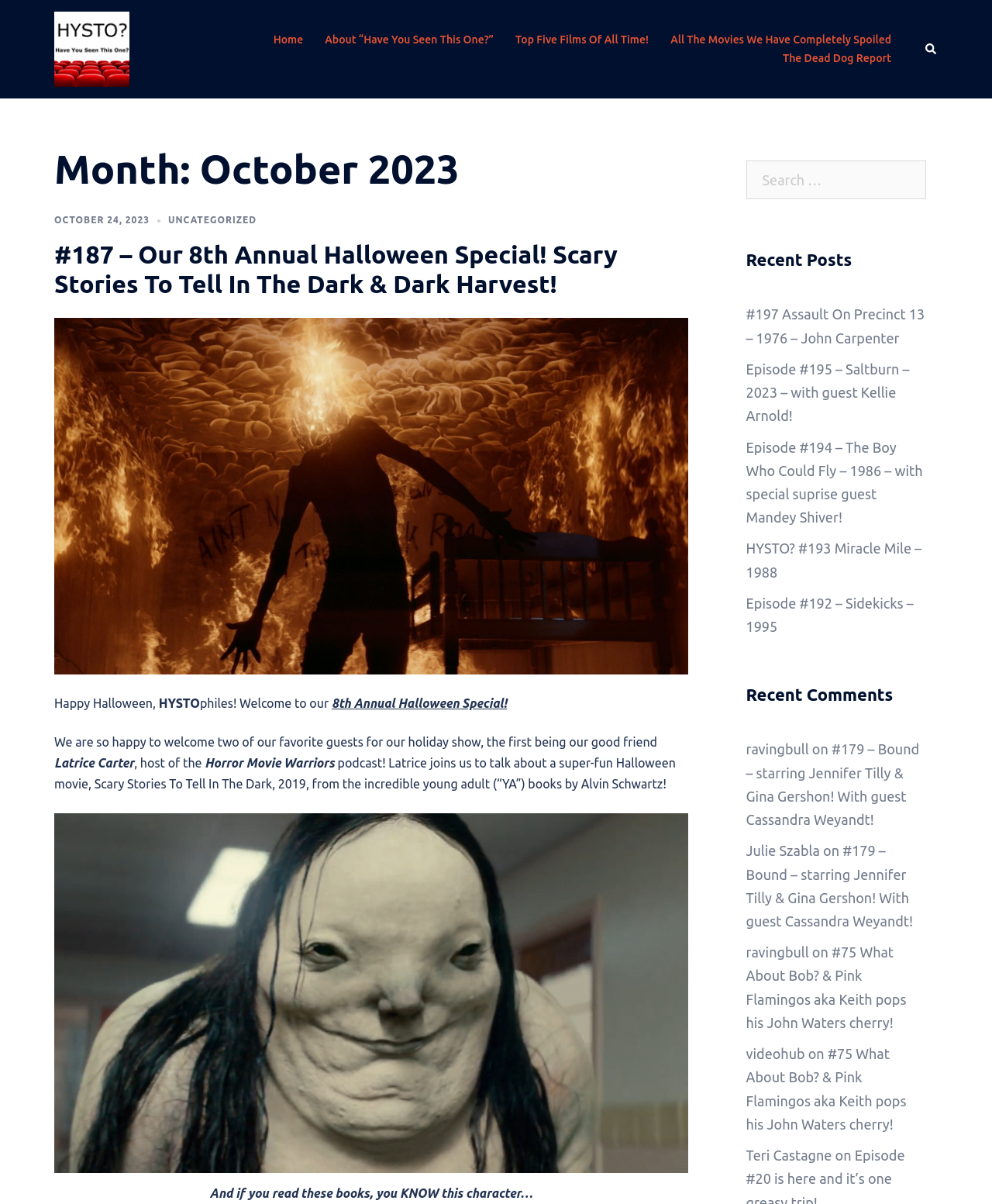Using the description: "The Dead Dog Report", determine the UI element's bounding box coordinates. Ensure the coordinates are in the format of four float numbers between 0 and 1, i.e., [left, top, right, bottom].

[0.789, 0.041, 0.898, 0.056]